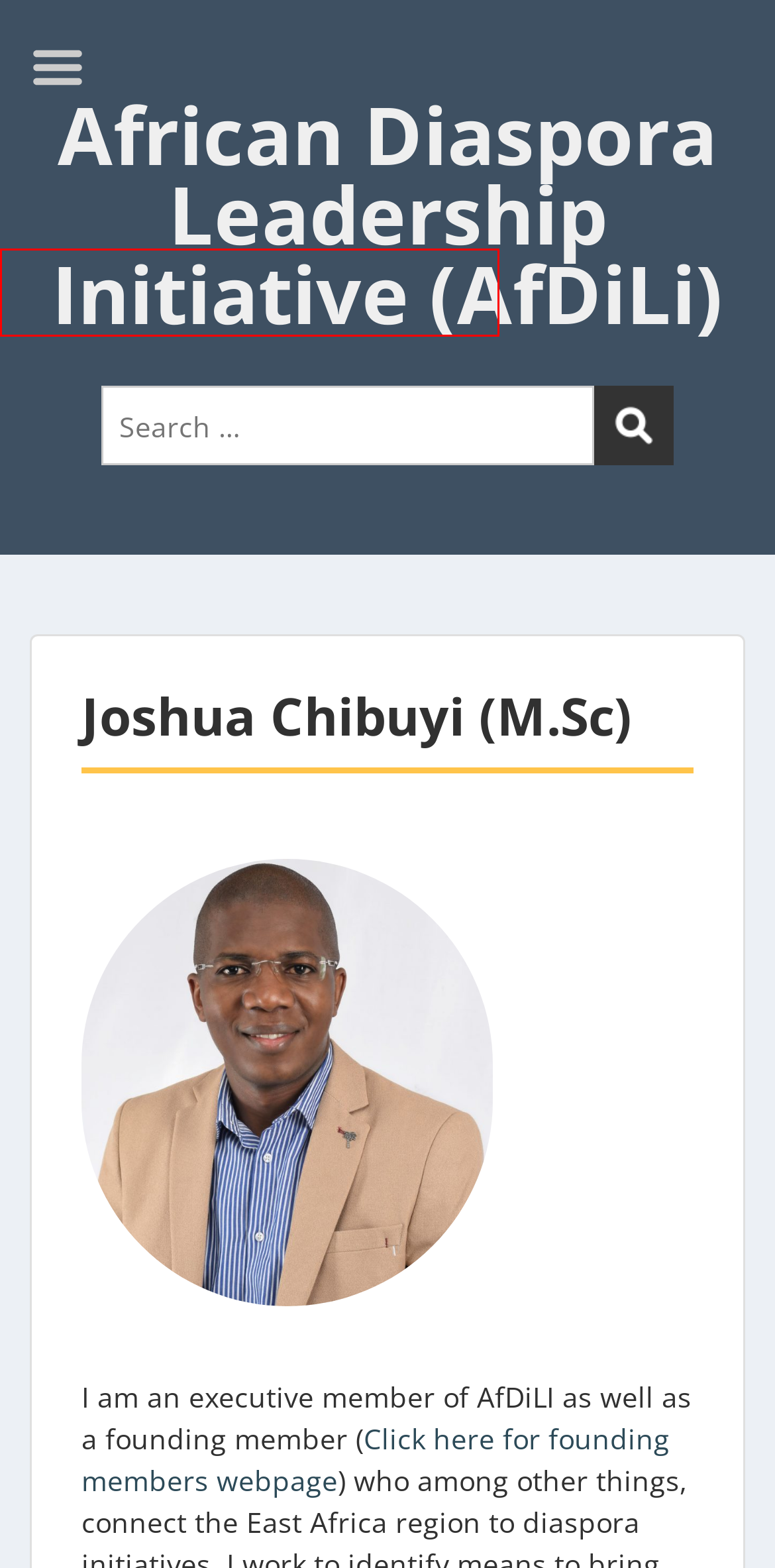Look at the given screenshot of a webpage with a red rectangle bounding box around a UI element. Pick the description that best matches the new webpage after clicking the element highlighted. The descriptions are:
A. Our Origin – African Diaspora Leadership Initiative (AfDiLi)
B. CONTACT – African Diaspora Leadership Initiative (AfDiLi)
C. Gallery – African Diaspora Leadership Initiative (AfDiLi)
D. African Diaspora Leadership Initiative (AfDiLi) – Unity And Strength
E. AfDiLI COMMUNITY – African Diaspora Leadership Initiative (AfDiLi)
F. African international group – African Diaspora Leadership Initiative (AfDiLi)
G. AfDiLI EVENTS – African Diaspora Leadership Initiative (AfDiLi)
H. AfDiLi NEWS – African Diaspora Leadership Initiative (AfDiLi)

E